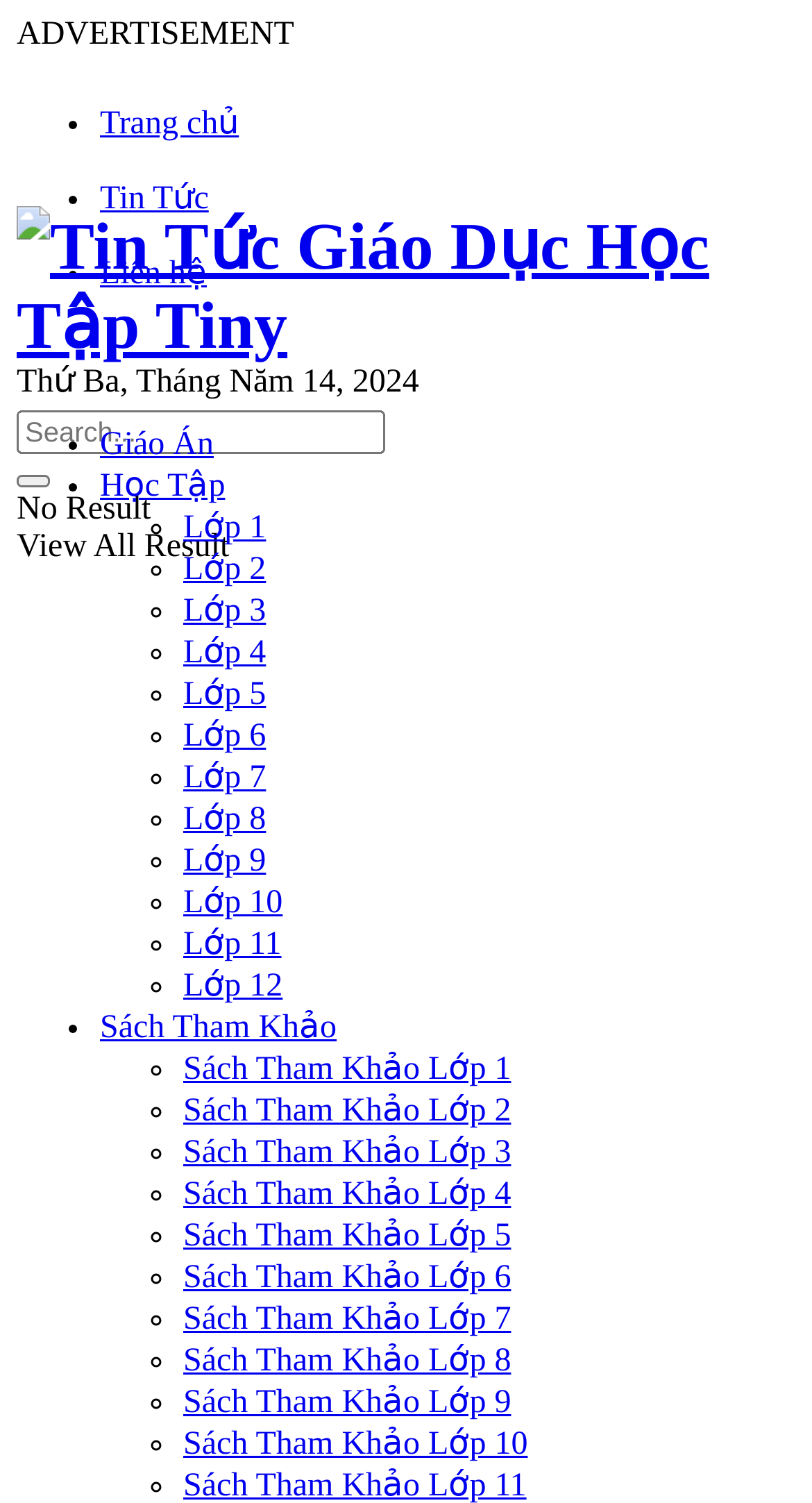How many categories are there in the navigation menu?
Provide a fully detailed and comprehensive answer to the question.

I counted the number of categories in the navigation menu by looking at the links with text 'Trang chủ', 'Tin Tức', and 'Liên hệ'.